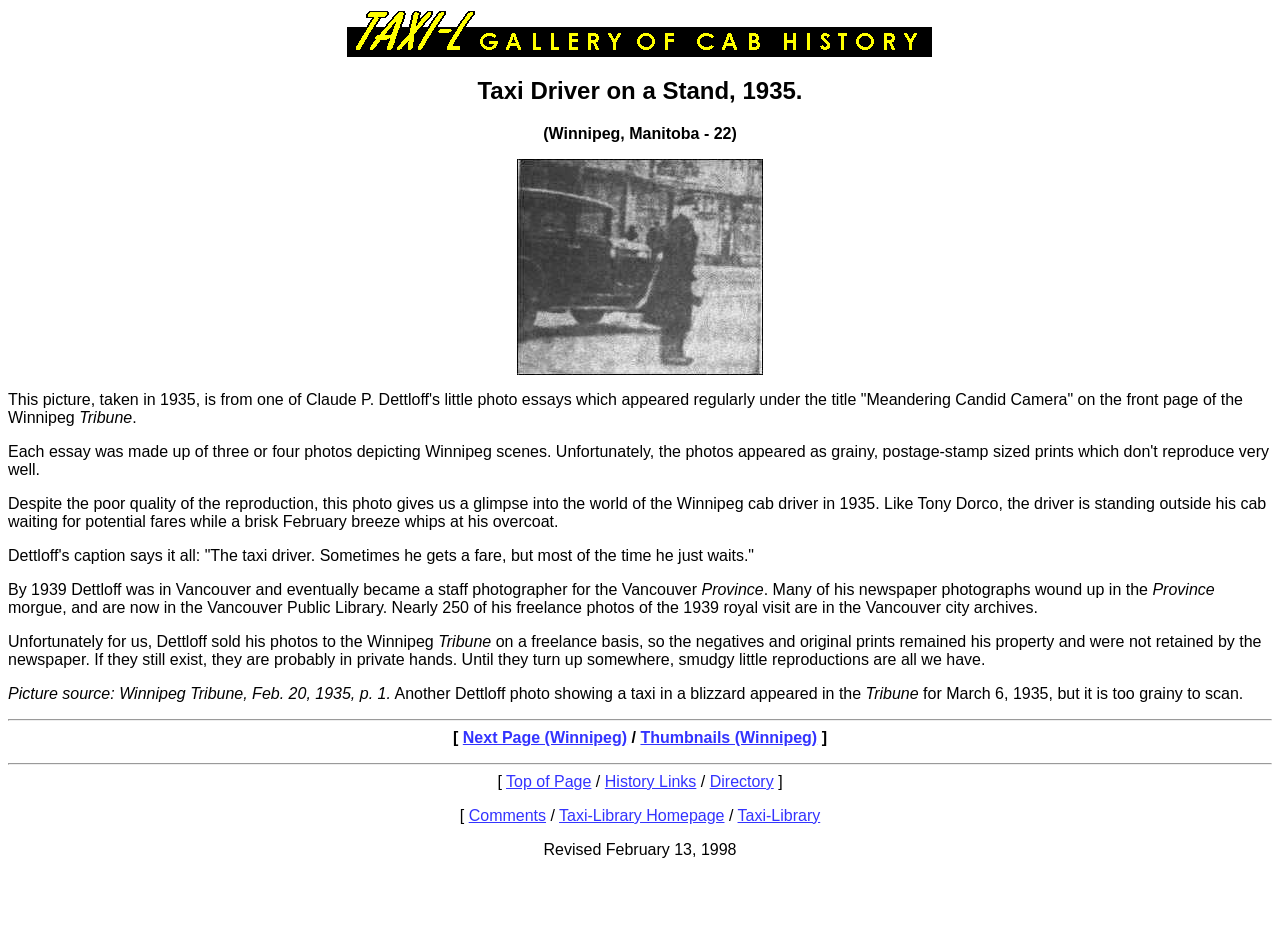Can you identify the bounding box coordinates of the clickable region needed to carry out this instruction: 'View next page'? The coordinates should be four float numbers within the range of 0 to 1, stated as [left, top, right, bottom].

[0.362, 0.766, 0.49, 0.784]